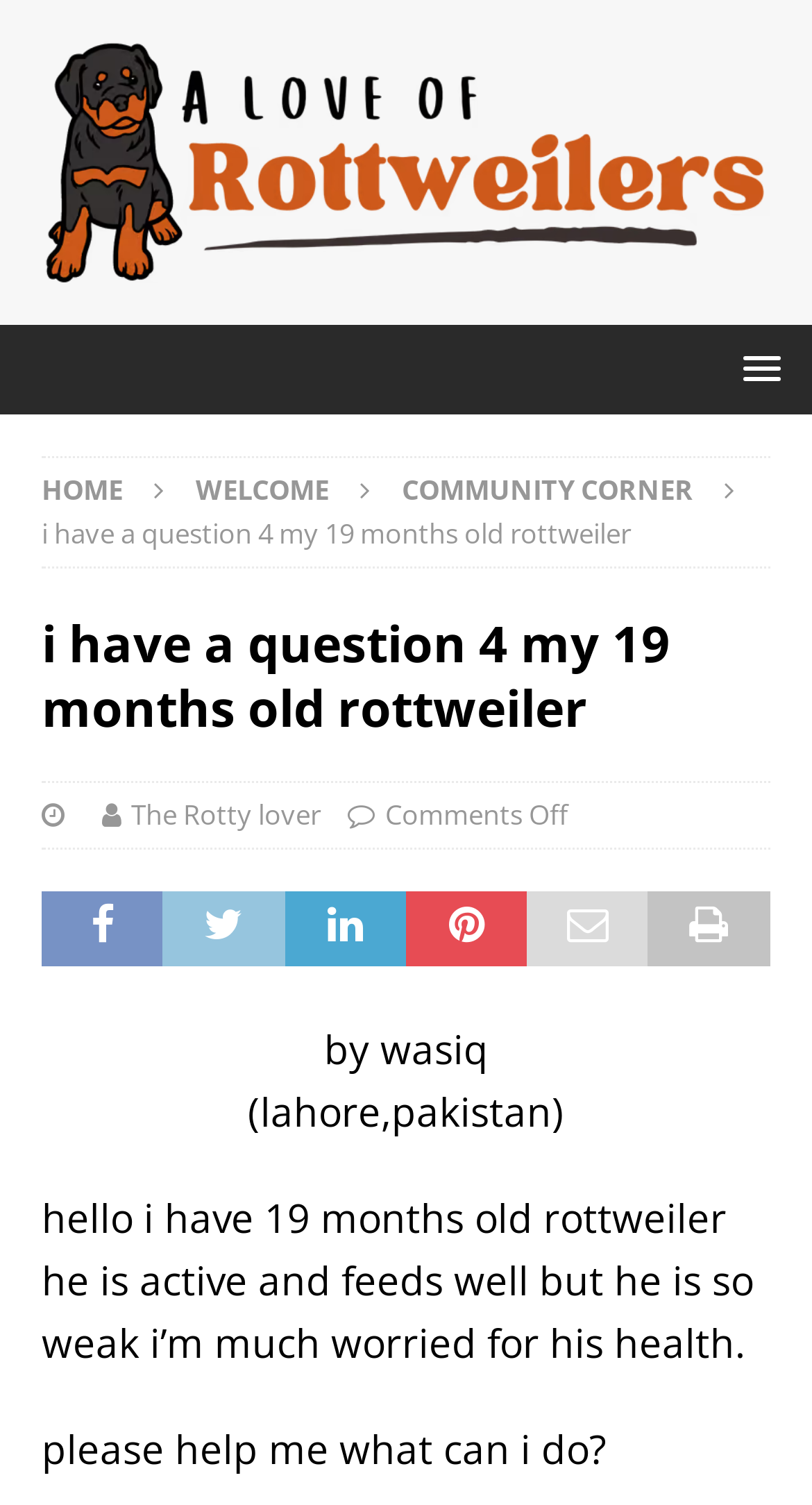Answer the question below using just one word or a short phrase: 
What is the name of the website?

A Love Of Rottweilers